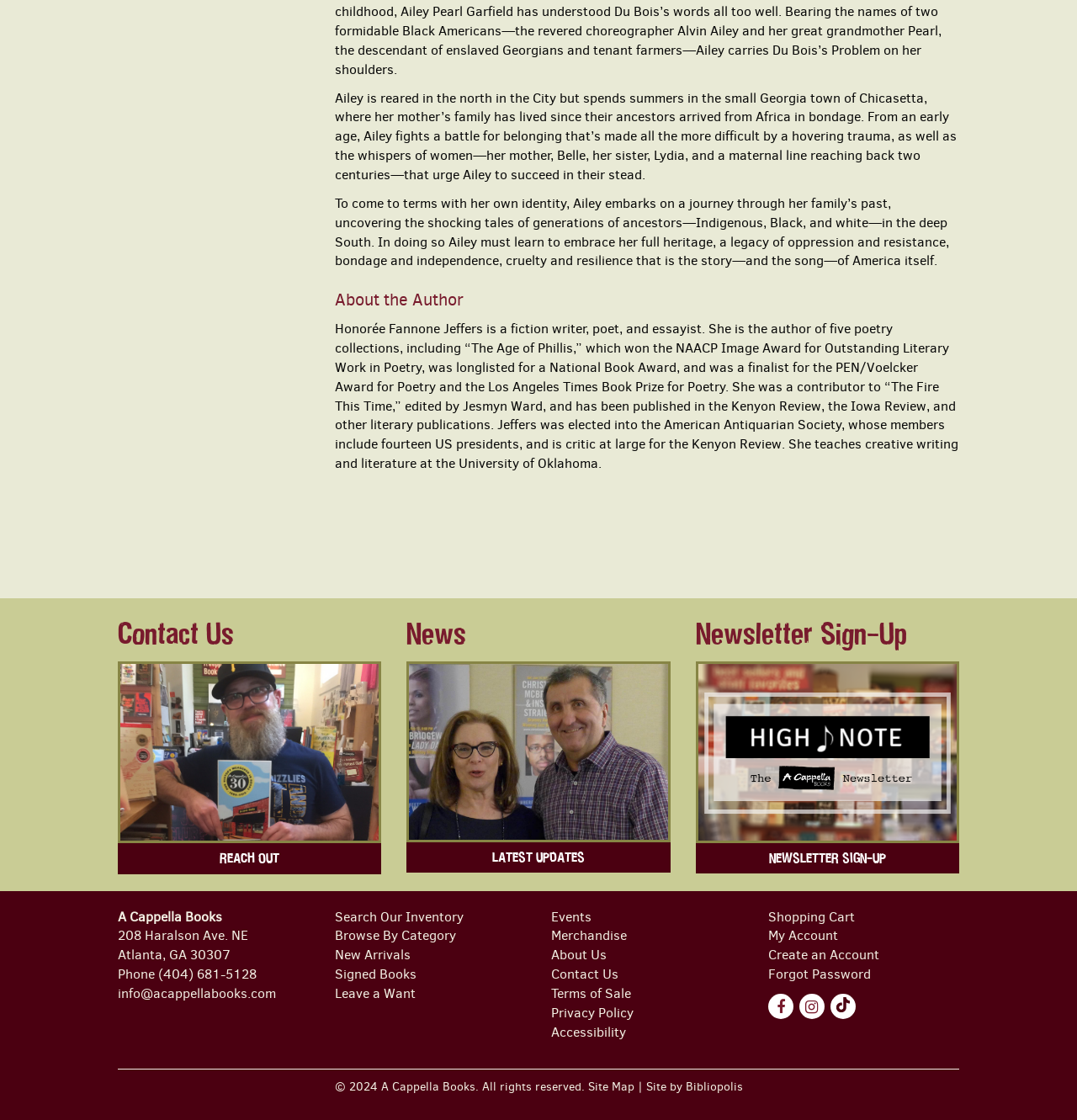What is the address of A Cappella Books?
Answer with a single word or short phrase according to what you see in the image.

208 Haralson Ave. NE, Atlanta, GA 30307